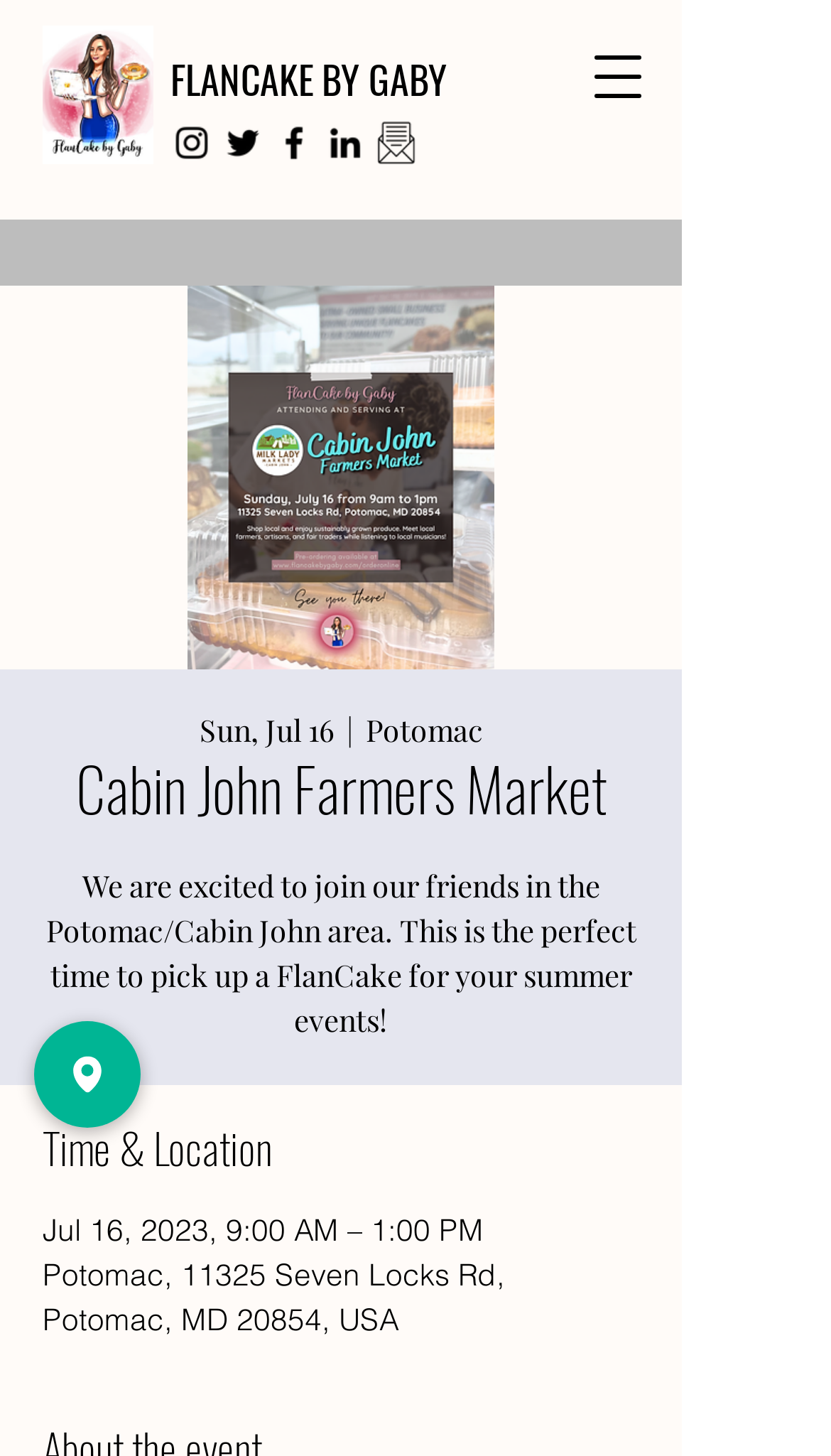What is the date of the event?
Please craft a detailed and exhaustive response to the question.

I found the answer by looking at the text 'Jul 16, 2023, 9:00 AM – 1:00 PM' which provides the date and time of the event.